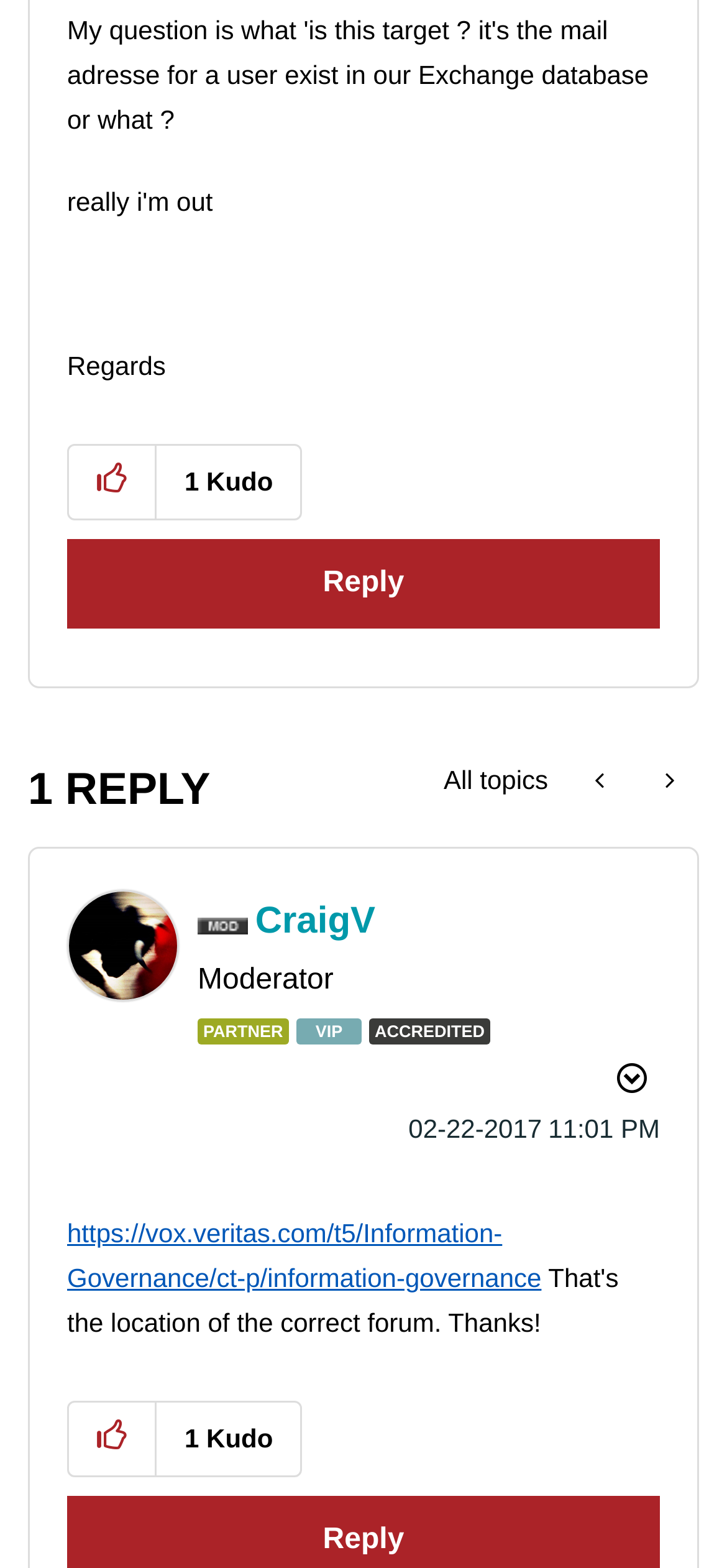Please answer the following query using a single word or phrase: 
What is the username of the post author?

CraigV